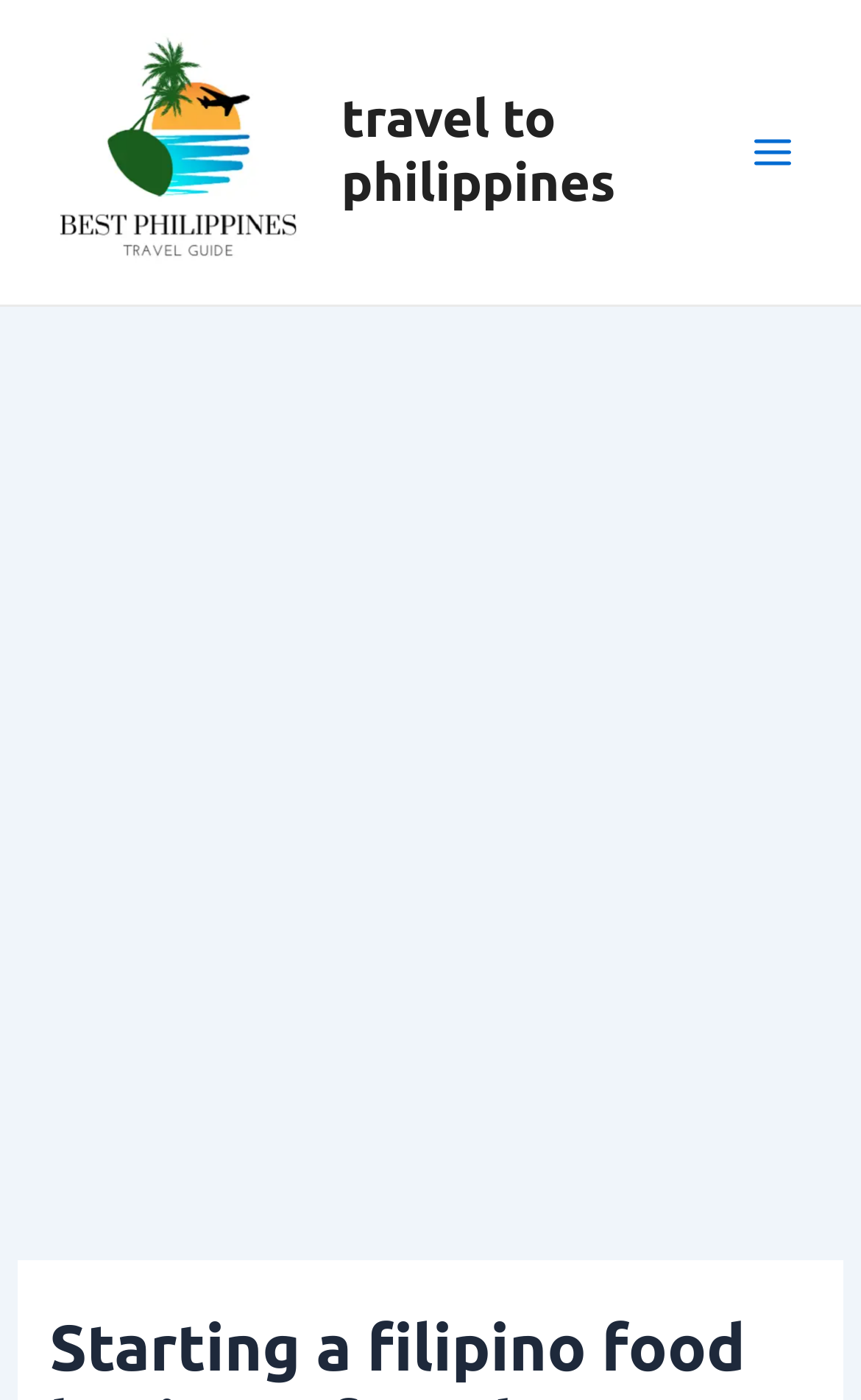Please use the details from the image to answer the following question comprehensively:
What type of content is displayed in the iframe?

The iframe has a description of 'Advertisement', implying that it is displaying some form of advertisement or promotional content.